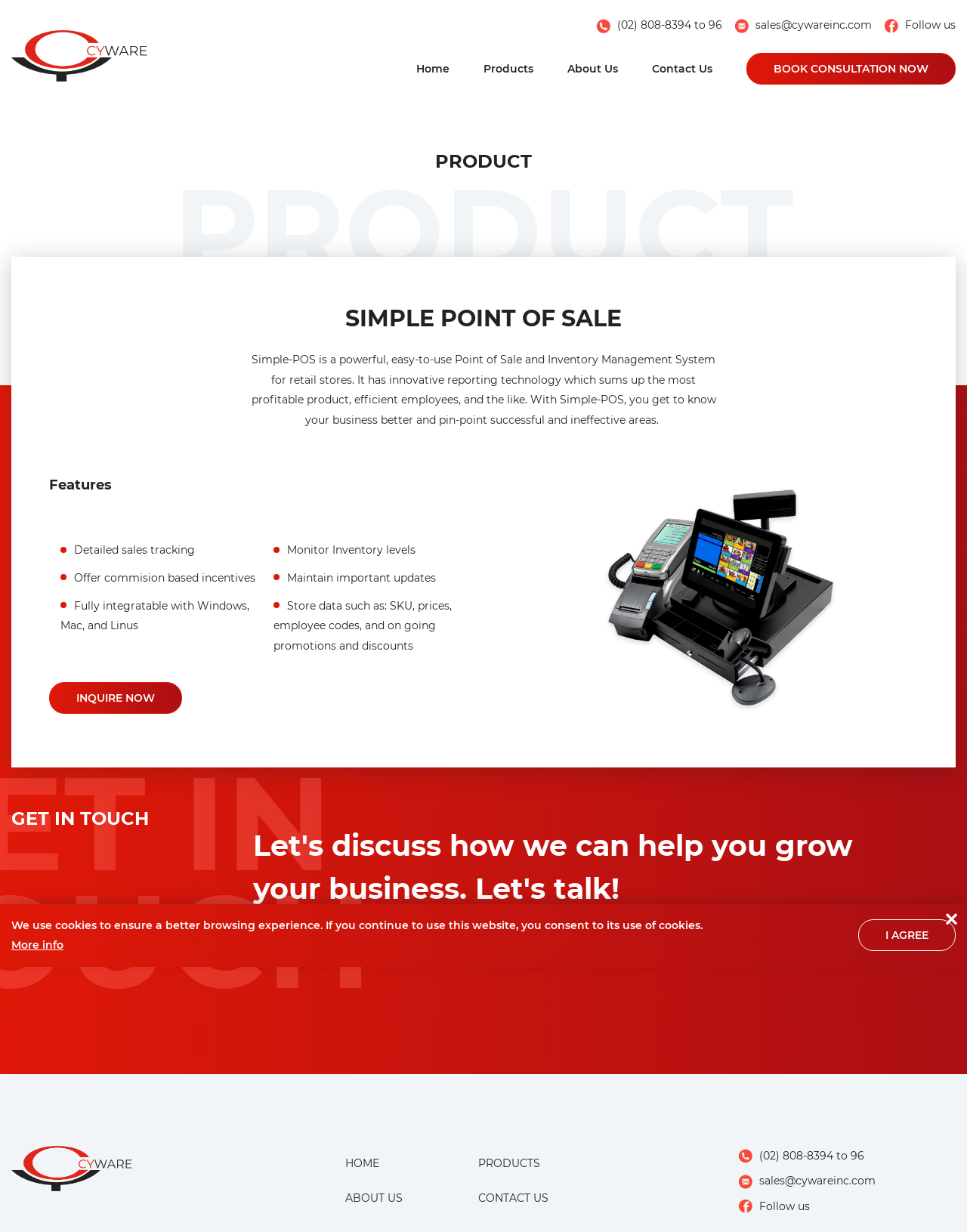Please determine the bounding box coordinates for the element with the description: "Products".

[0.5, 0.04, 0.552, 0.071]